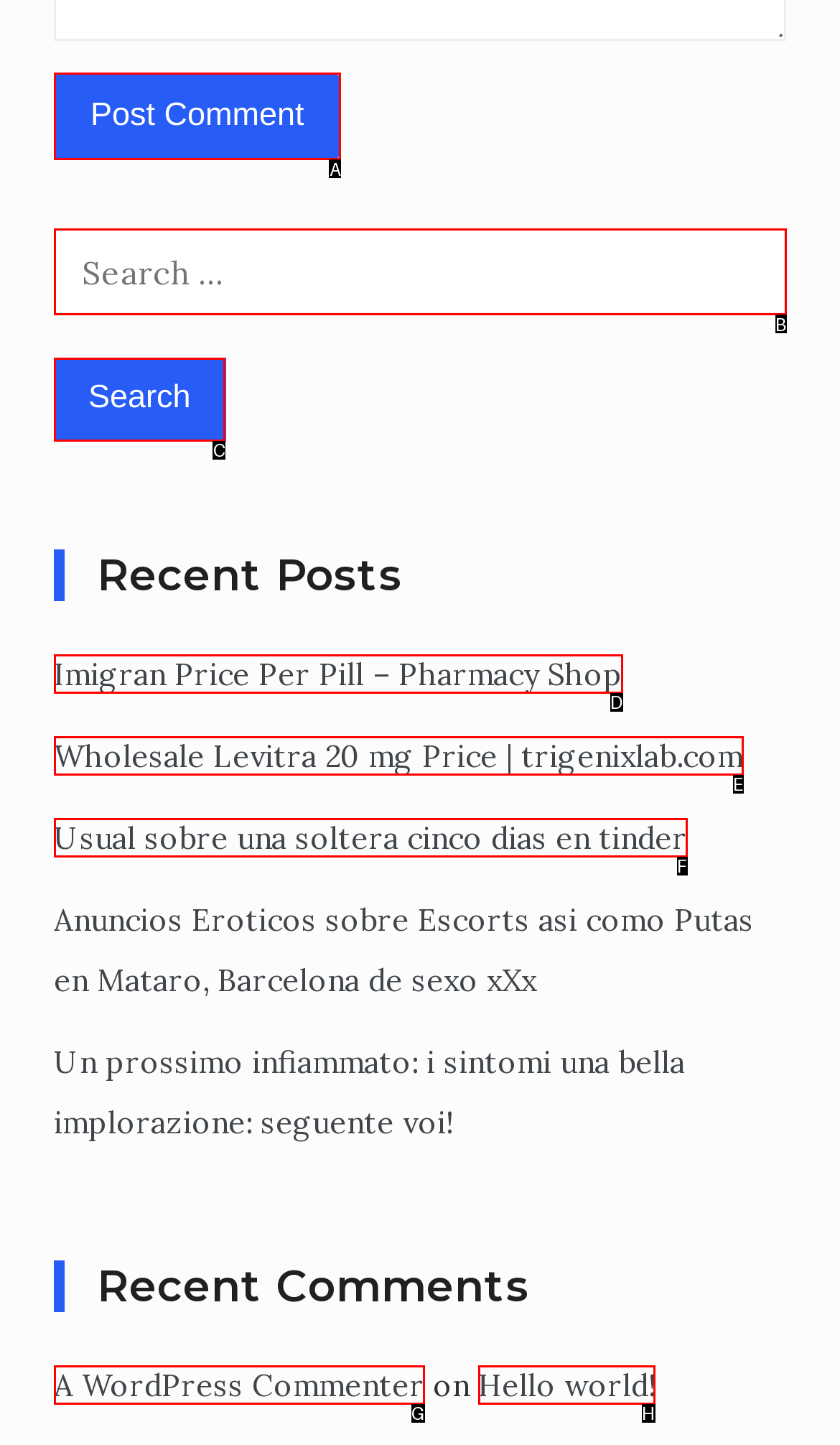Identify the option that corresponds to the description: Hello world! 
Provide the letter of the matching option from the available choices directly.

H